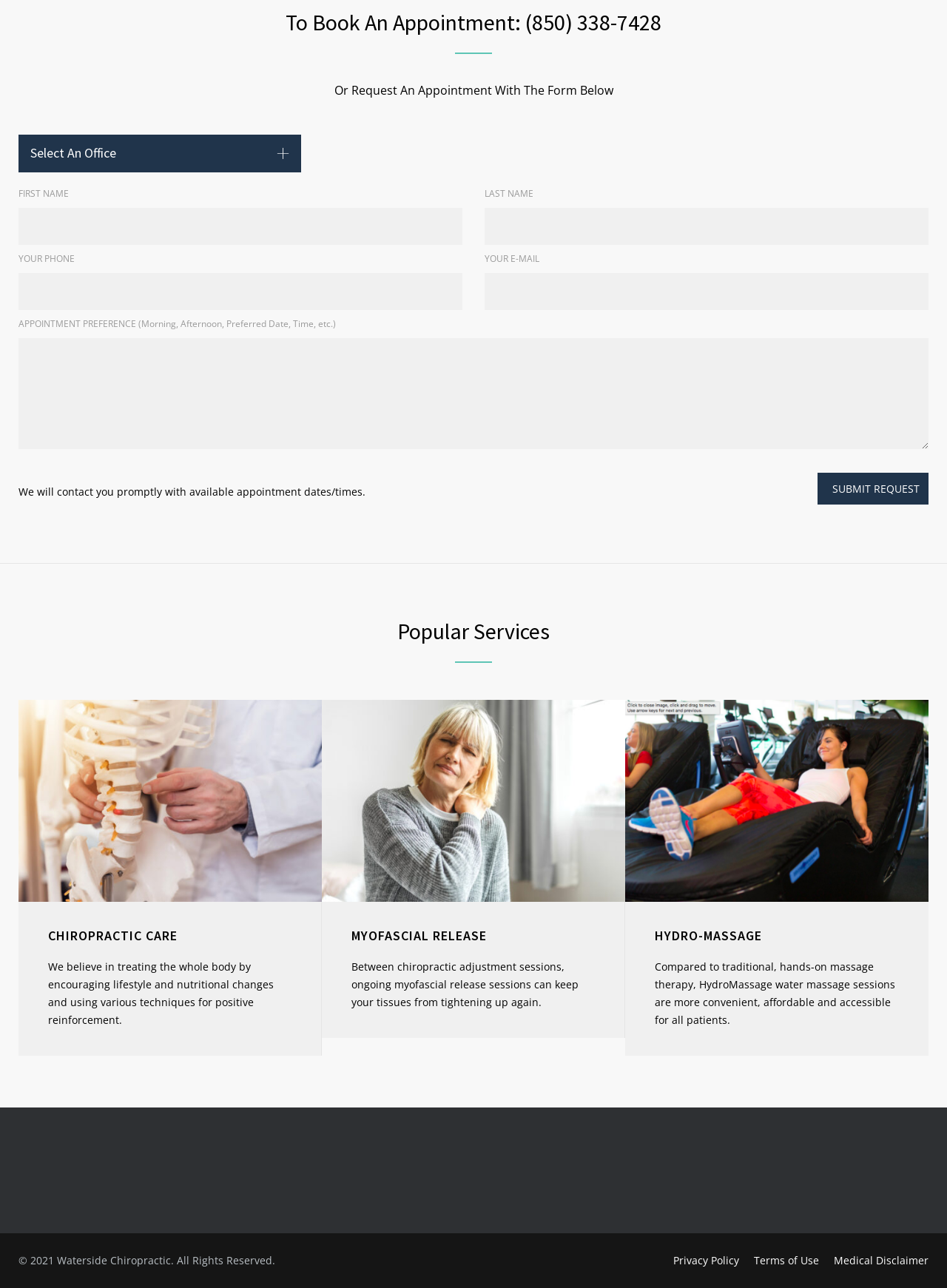Determine the bounding box coordinates of the clickable area required to perform the following instruction: "Enter first name". The coordinates should be represented as four float numbers between 0 and 1: [left, top, right, bottom].

[0.02, 0.161, 0.488, 0.19]